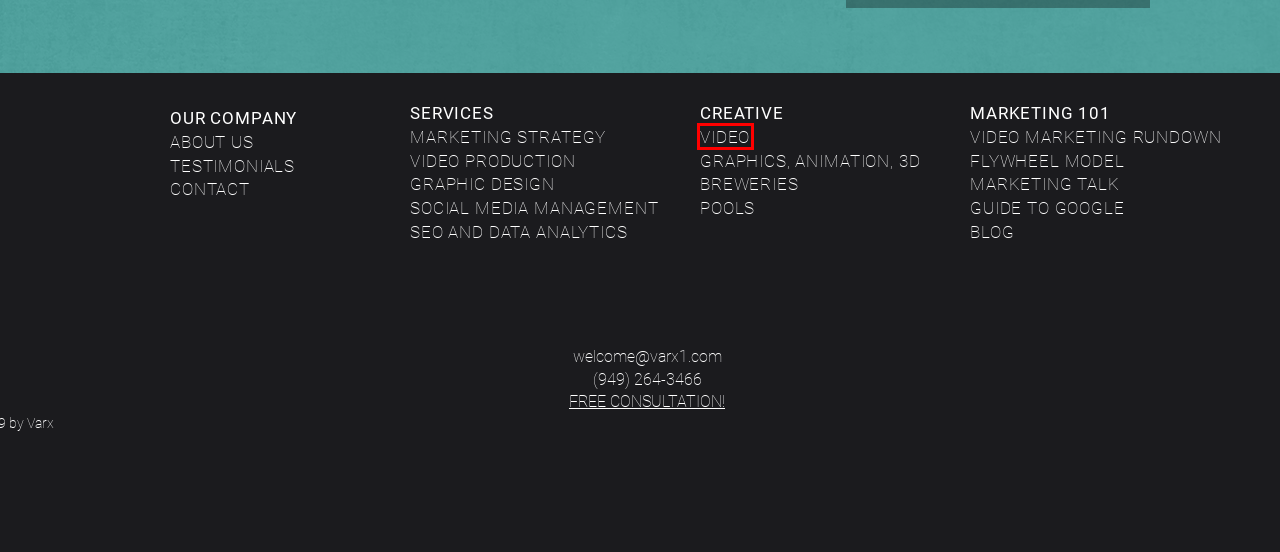A screenshot of a webpage is given with a red bounding box around a UI element. Choose the description that best matches the new webpage shown after clicking the element within the red bounding box. Here are the candidates:
A. POOLS | Varx Marketing | United States
B. GUIDE TO GOOGLE | Varx Marketing | United States
C. PORTFOLIO | Varx Marketing | United States
D. SEO AND DATA ANALYTICS | Varx
E. MARKETING TALK | Varx Marketing | United States
F. TESTIMONIALS | Varx Marketing | United States
G. BREWERIES | Varx Marketing | United States
H. SOCIAL MEDIA MANAGEMENT | Varx

C